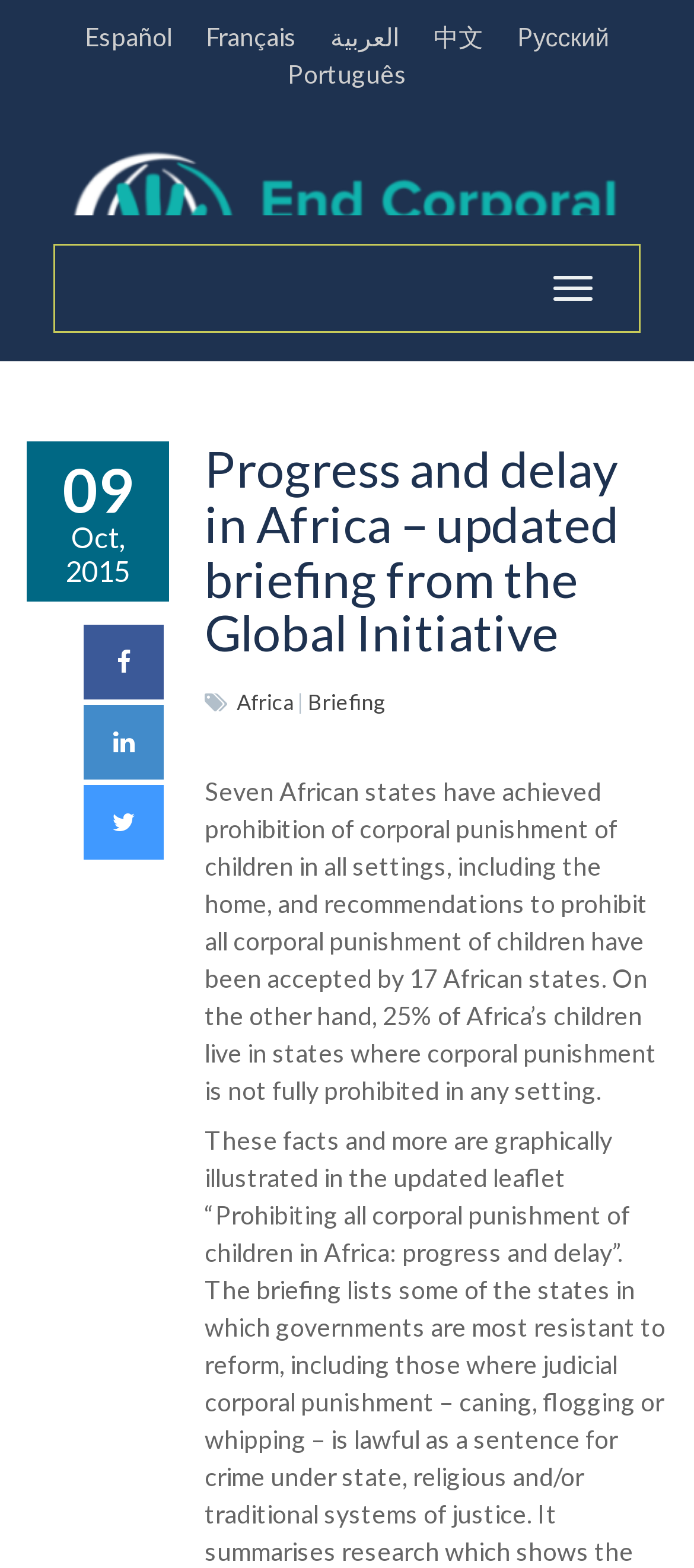What is the topic of this webpage?
Provide a fully detailed and comprehensive answer to the question.

The webpage appears to be discussing the progress and delay in Africa regarding the prohibition of corporal punishment of children, as indicated by the heading and the static text on the webpage.